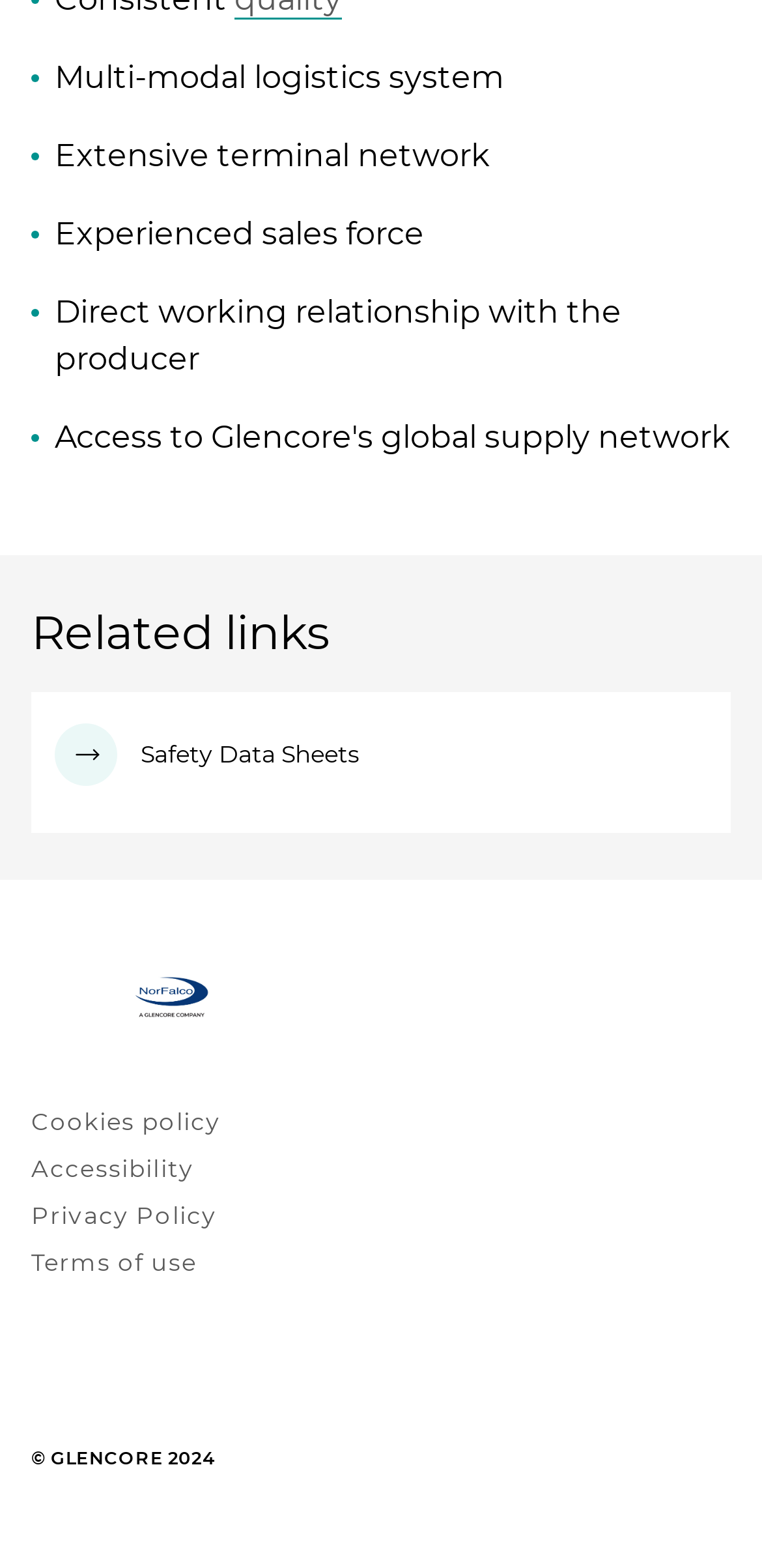Using the image as a reference, answer the following question in as much detail as possible:
What is the name of the company?

The name of the company can be found in the footer section of the webpage, where there is an image with the text 'GLENCORE'.